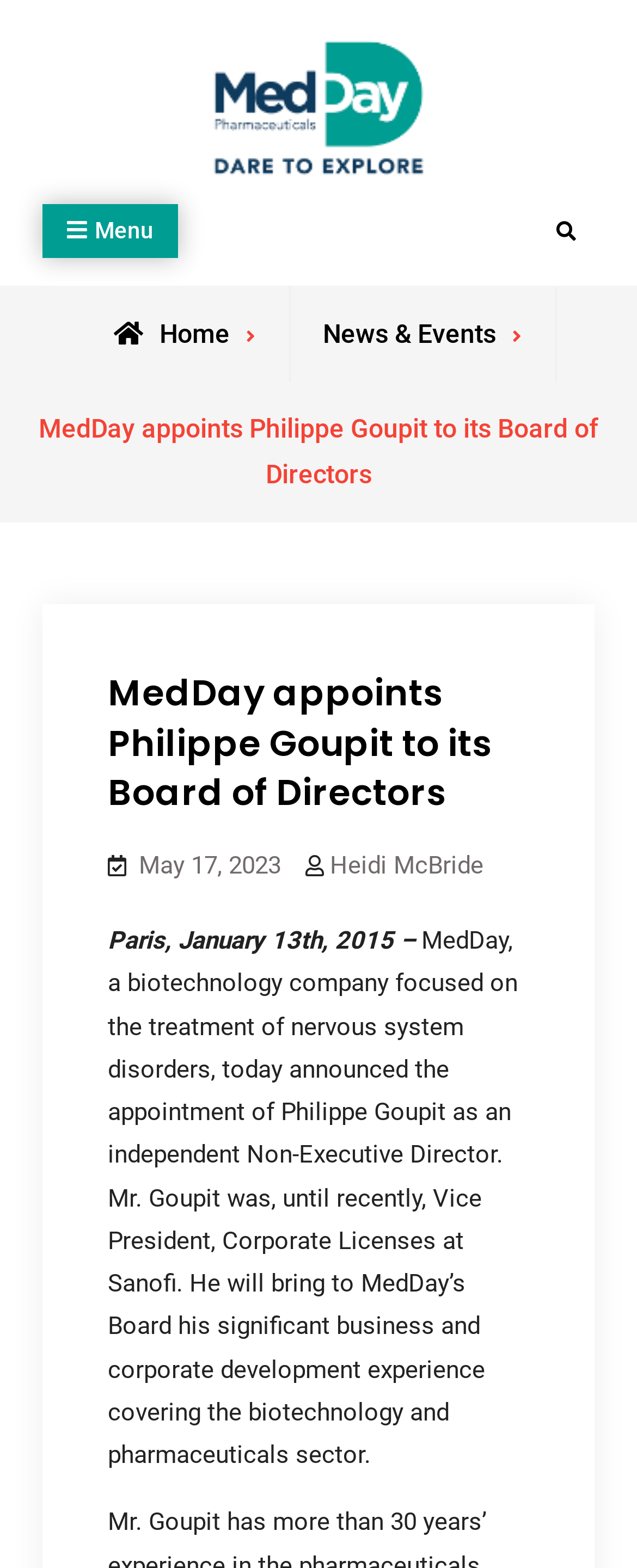Provide the bounding box coordinates of the UI element that matches the description: "parent_node: MedDay Pharma".

[0.066, 0.016, 0.934, 0.12]